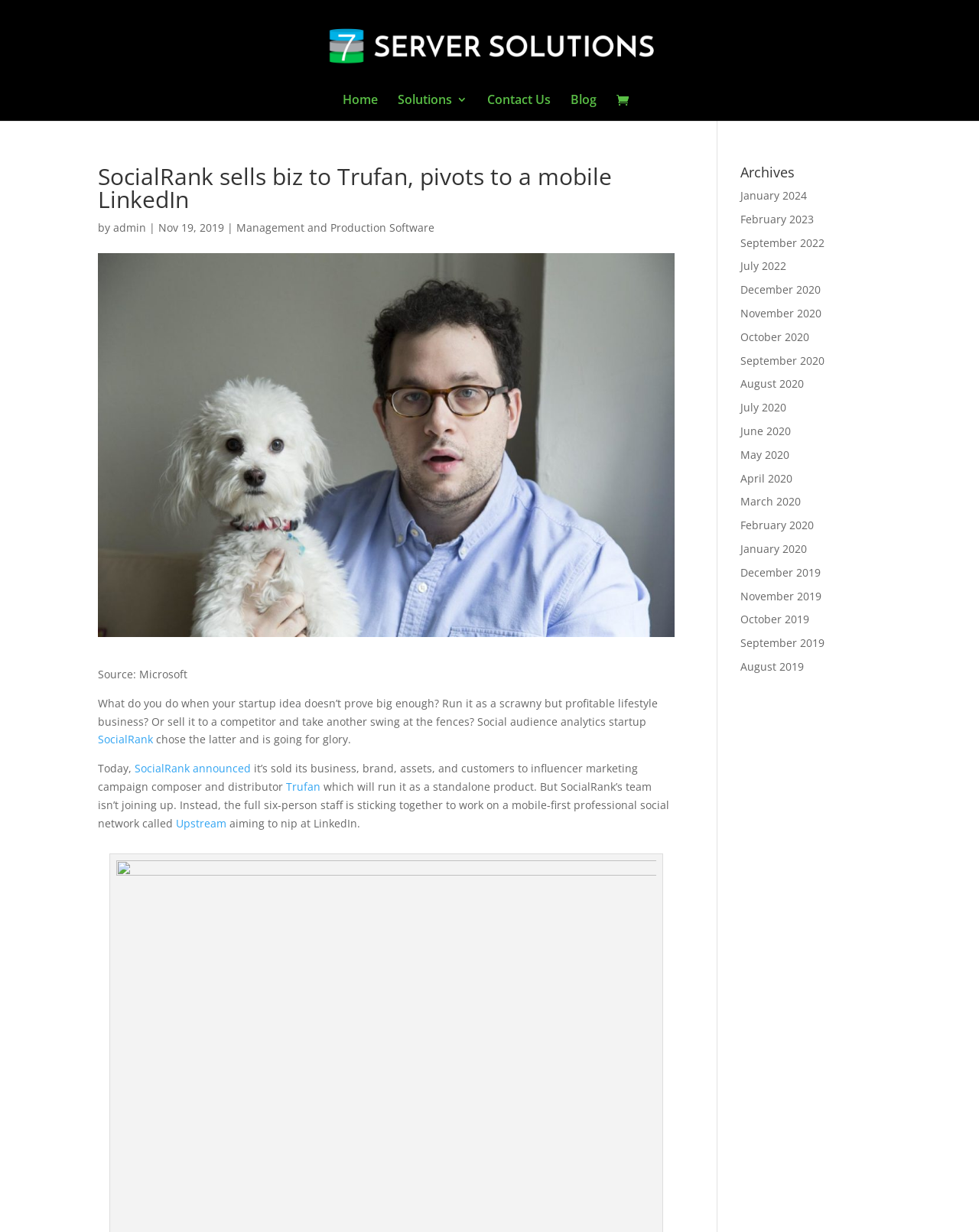Please locate the bounding box coordinates of the element that should be clicked to complete the given instruction: "Explore the 'Archives' section".

[0.756, 0.134, 0.9, 0.151]